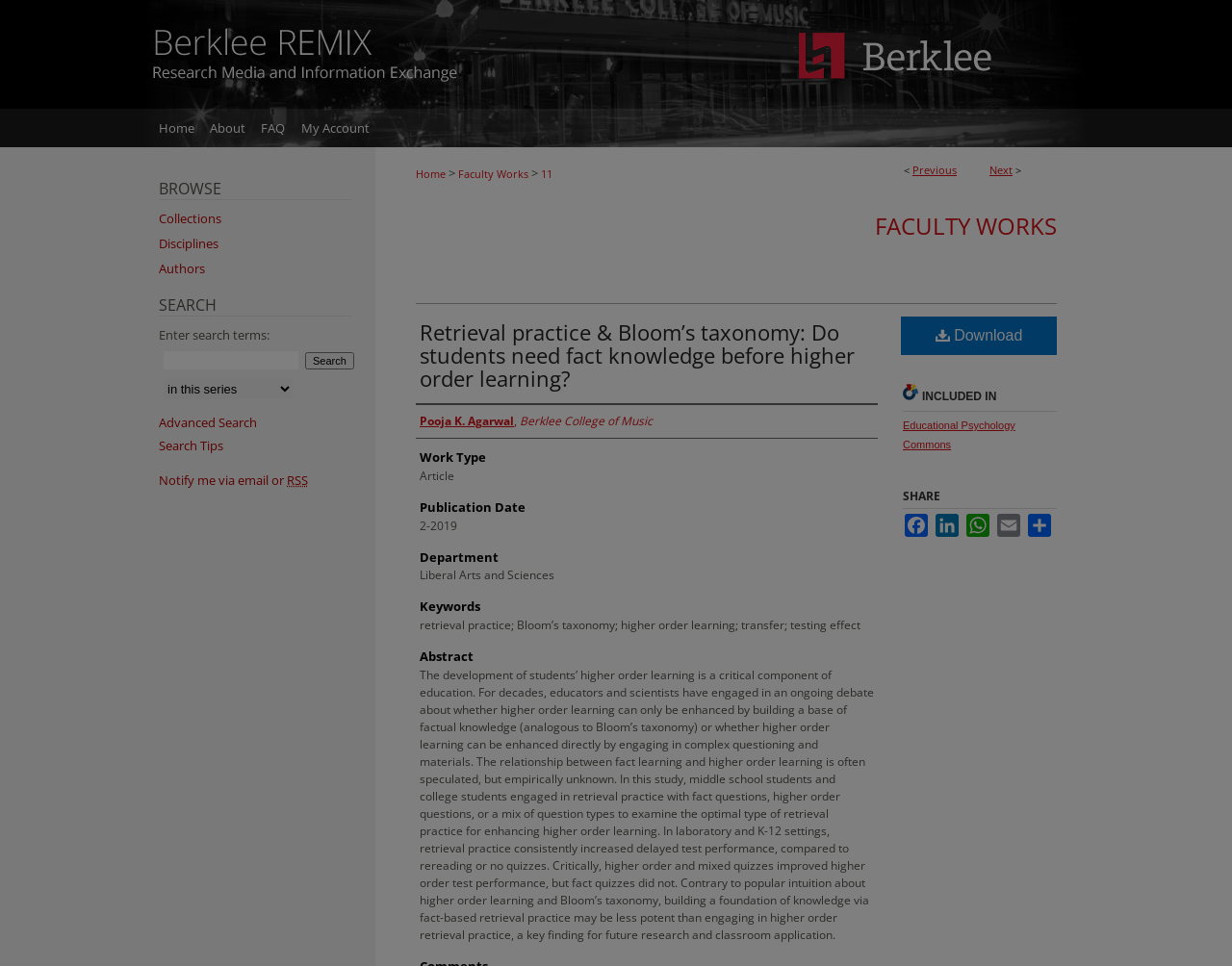Determine the coordinates of the bounding box that should be clicked to complete the instruction: "Search for something". The coordinates should be represented by four float numbers between 0 and 1: [left, top, right, bottom].

[0.129, 0.363, 0.243, 0.384]